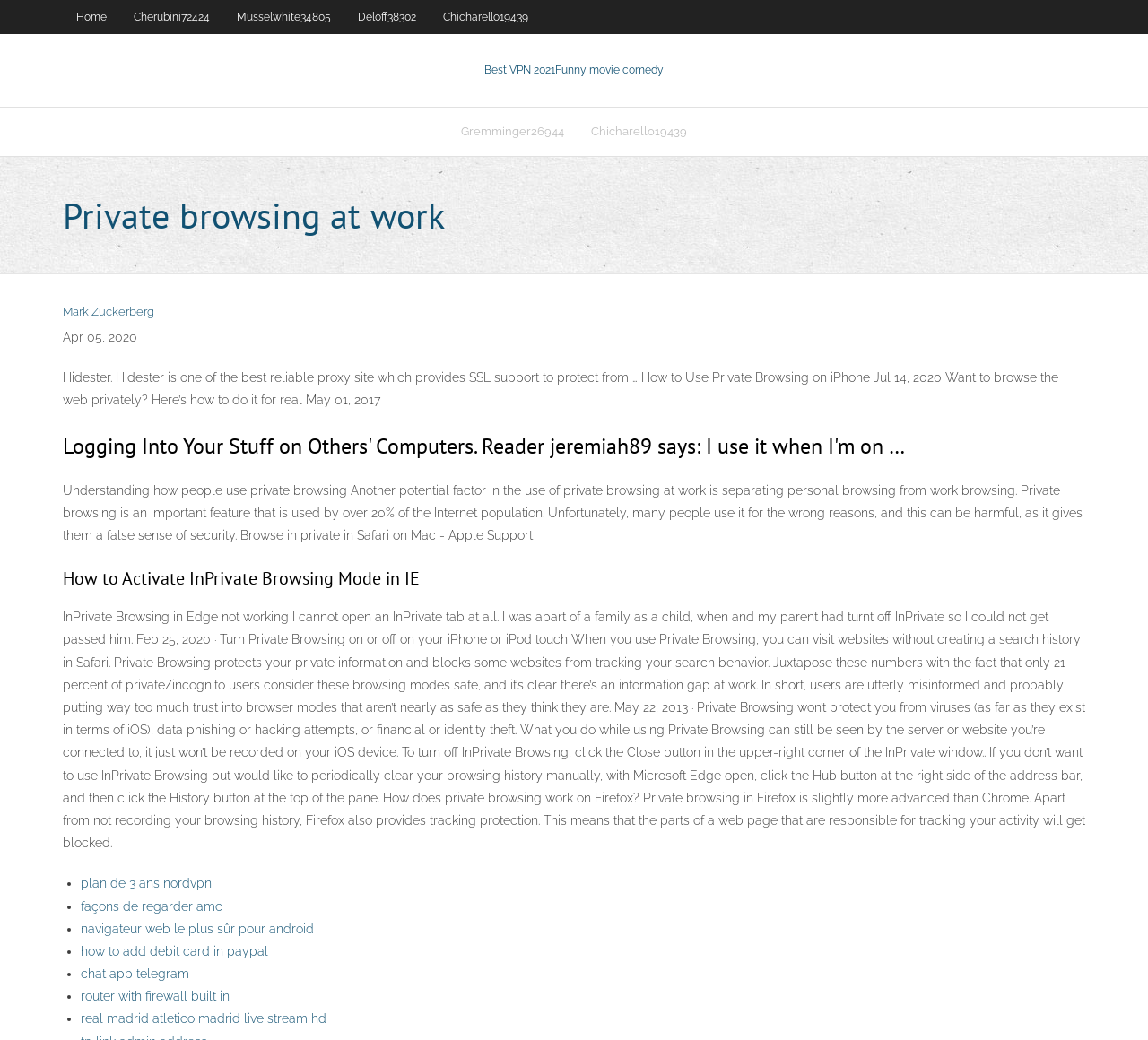Identify the bounding box coordinates of the region I need to click to complete this instruction: "Visit the 'Best VPN 2021' page".

[0.422, 0.061, 0.578, 0.073]